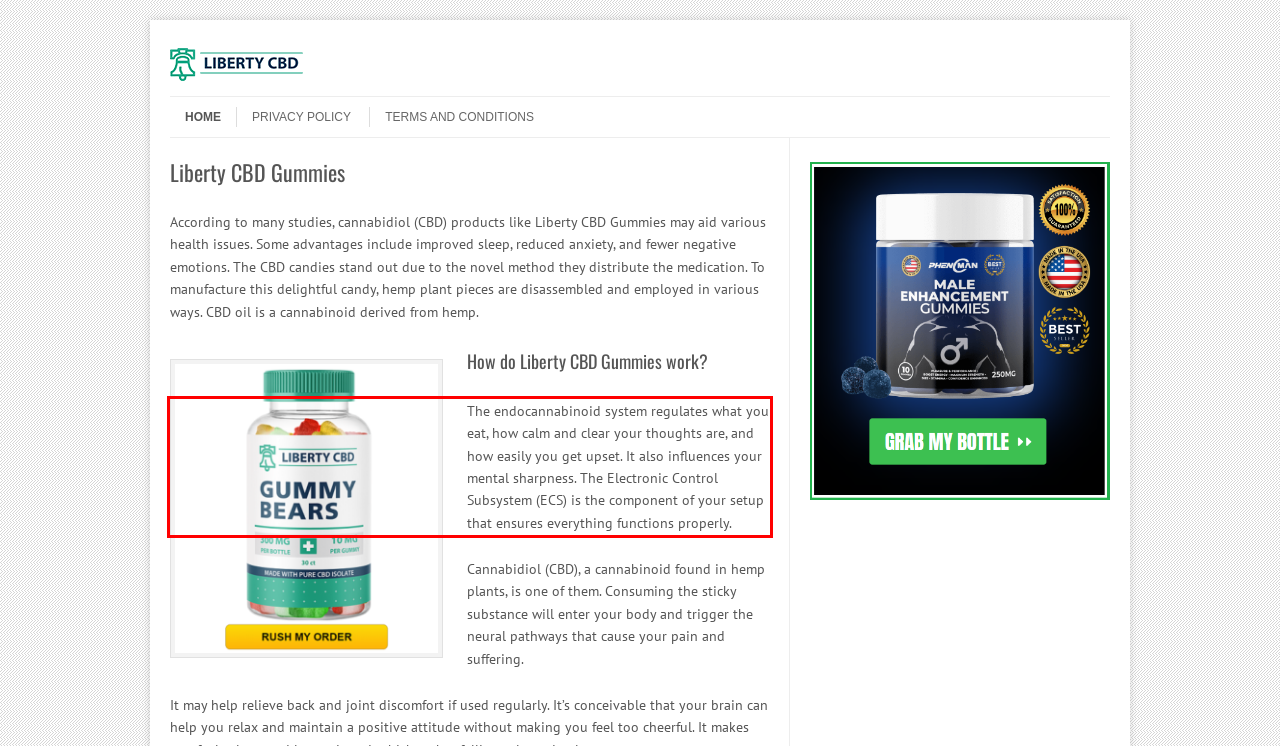You are given a screenshot with a red rectangle. Identify and extract the text within this red bounding box using OCR.

The endocannabinoid system regulates what you eat, how calm and clear your thoughts are, and how easily you get upset. It also influences your mental sharpness. The Electronic Control Subsystem (ECS) is the component of your setup that ensures everything functions properly.